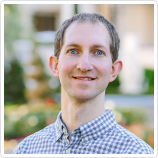Describe all the important aspects and features visible in the image.

This image features a smiling individual with short hair, dressed in a light checkered shirt. The background is softly blurred, showcasing greenery and floral elements, creating a pleasant and inviting atmosphere. The individual appears friendly and approachable, contributing to the overall warm vibe of the image. The setting suggests an outdoor location, possibly a garden or park, and the bright lighting enhances the cheerful ambiance.